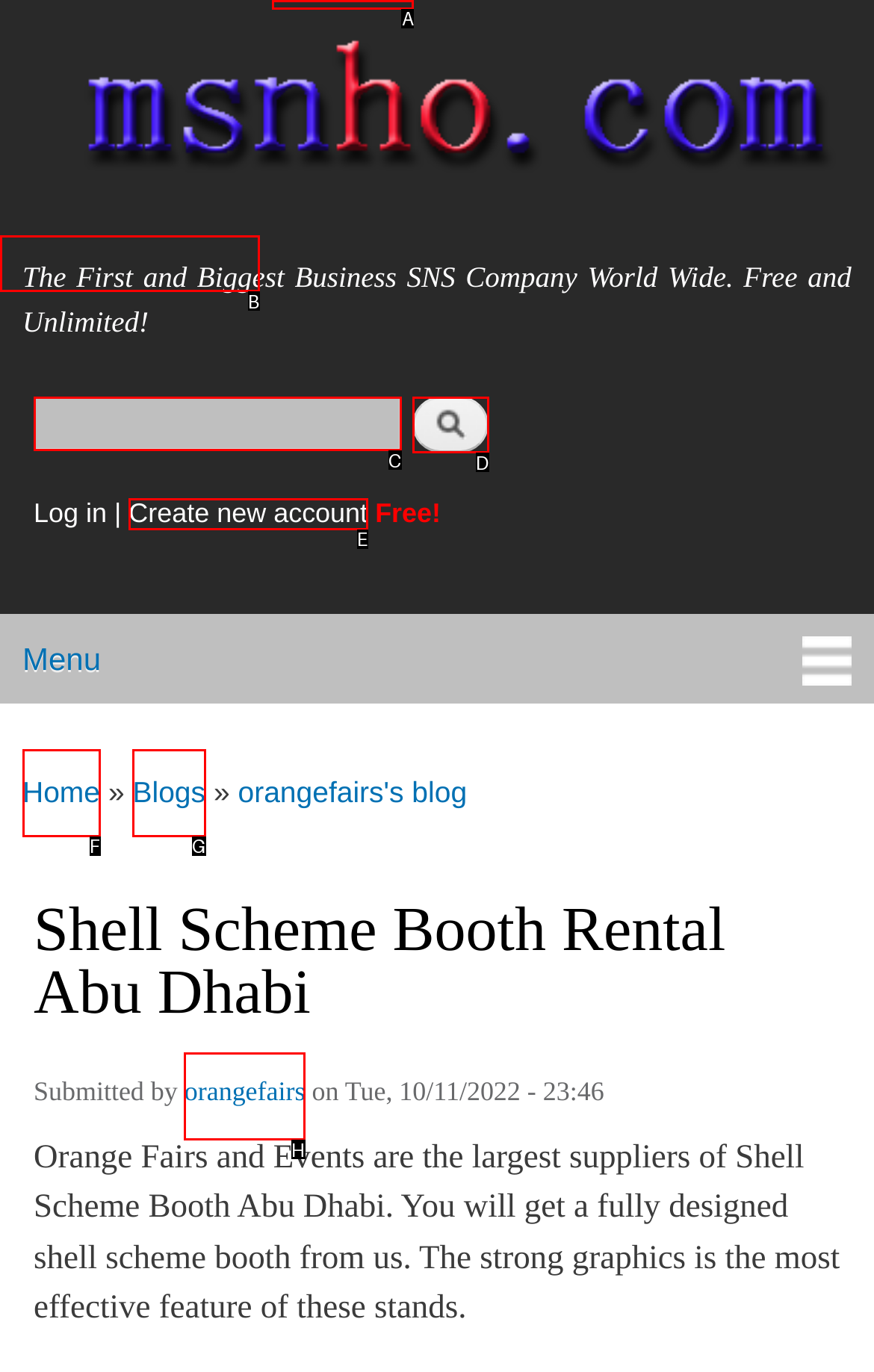Select the letter that corresponds to the description: Skip to main content. Provide your answer using the option's letter.

A